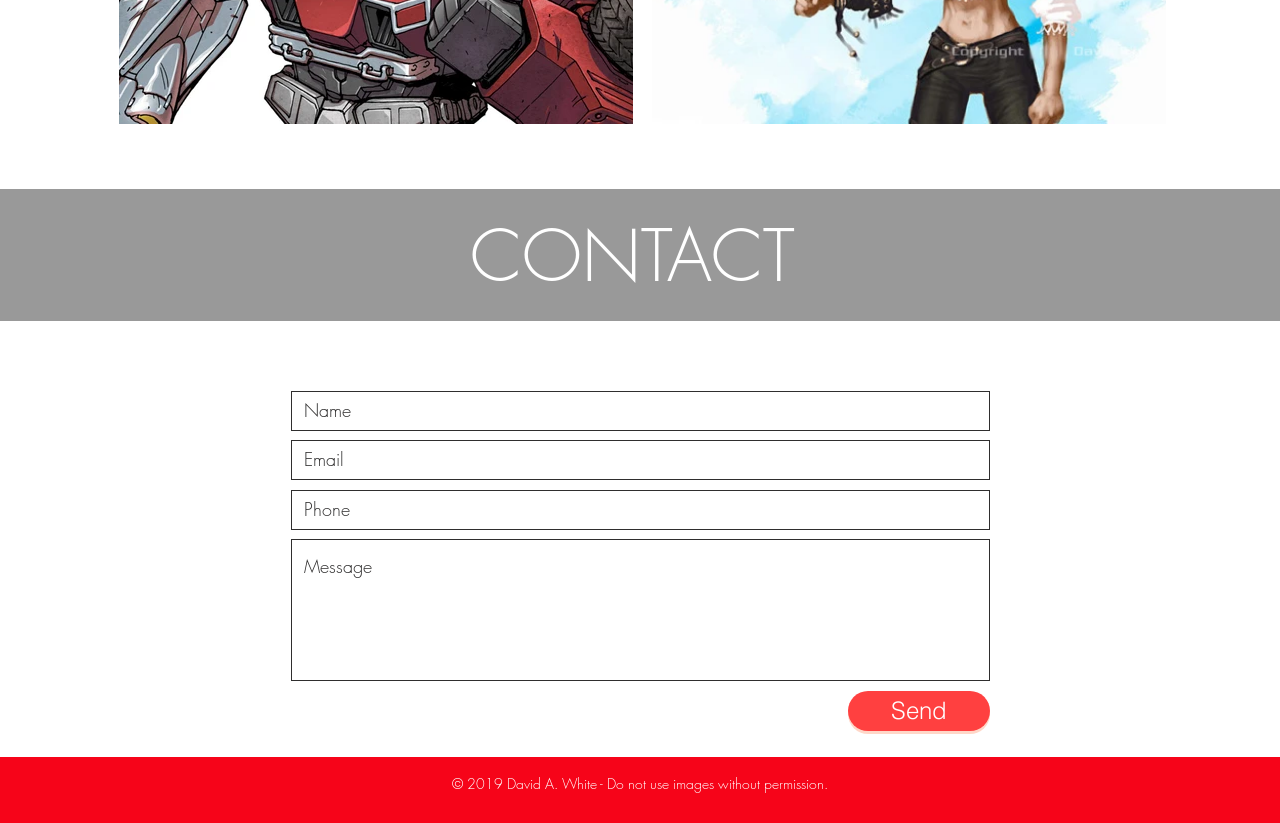Provide the bounding box for the UI element matching this description: "aria-label="Email" name="email" placeholder="Email"".

[0.227, 0.535, 0.773, 0.583]